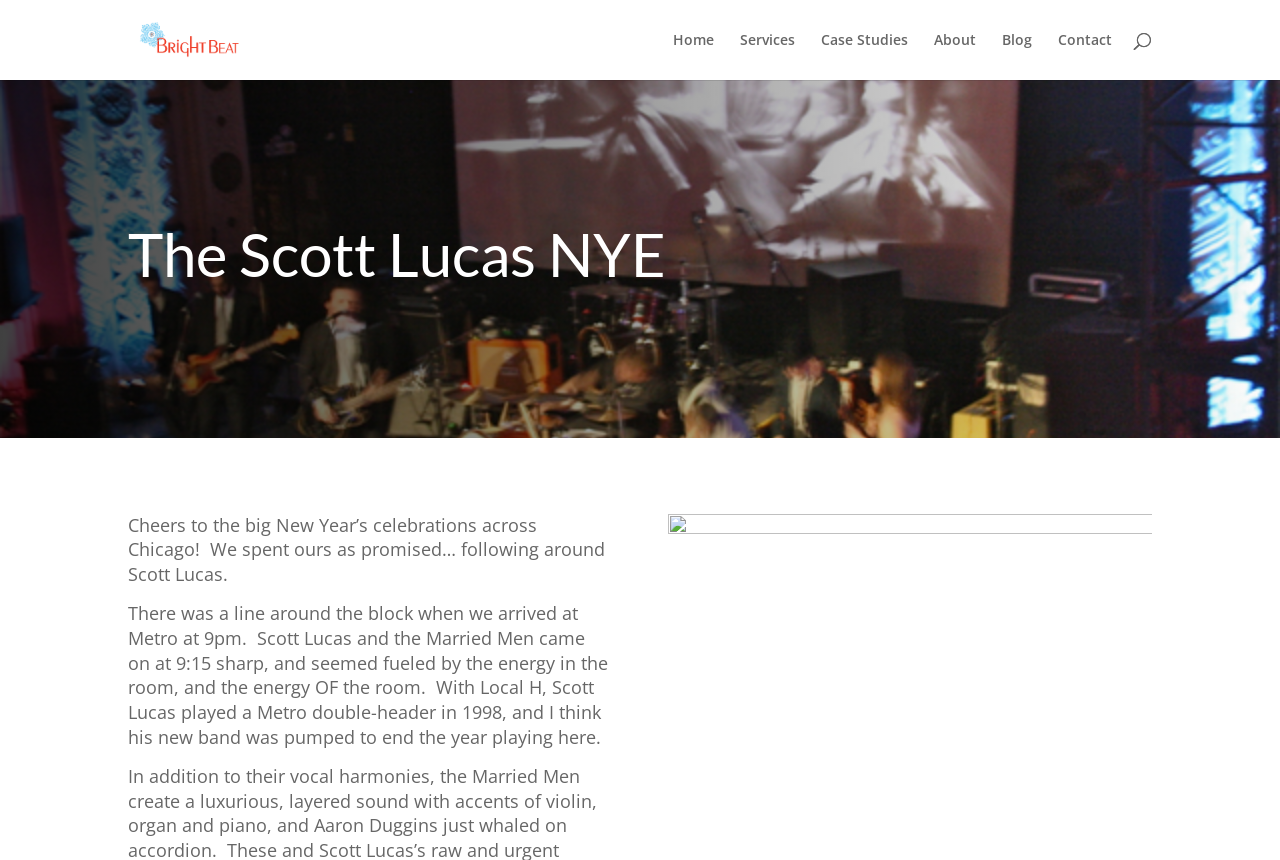Using the information in the image, give a comprehensive answer to the question: 
What time did the concert start?

I obtained this answer by reading the text 'Scott Lucas and the Married Men came on at 9:15 sharp...' which explicitly states the start time of the concert.